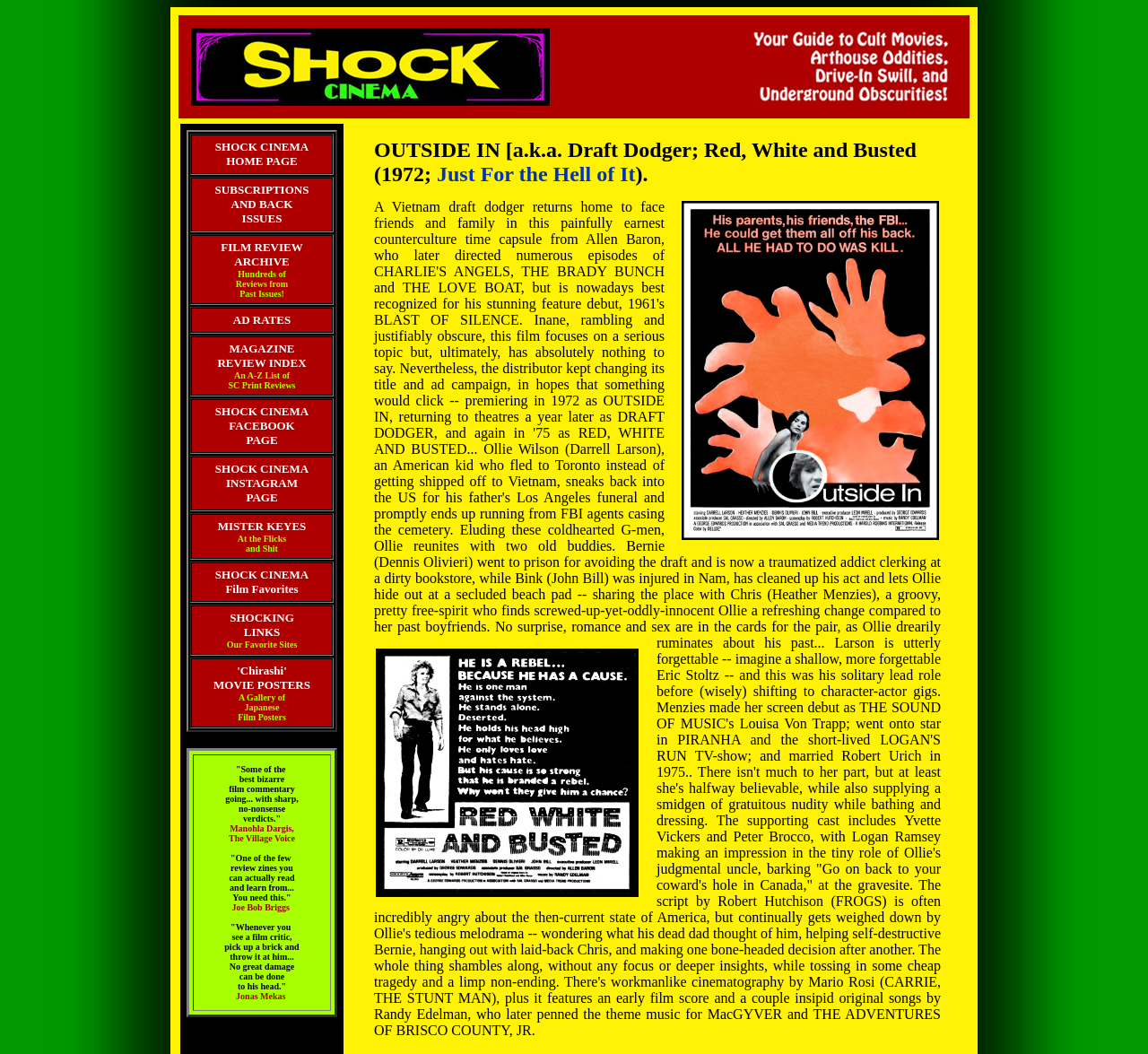Bounding box coordinates are specified in the format (top-left x, top-left y, bottom-right x, bottom-right y). All values are floating point numbers bounded between 0 and 1. Please provide the bounding box coordinate of the region this sentence describes: SHOCK CINEMAINSTAGRAMPAGE

[0.187, 0.437, 0.269, 0.478]